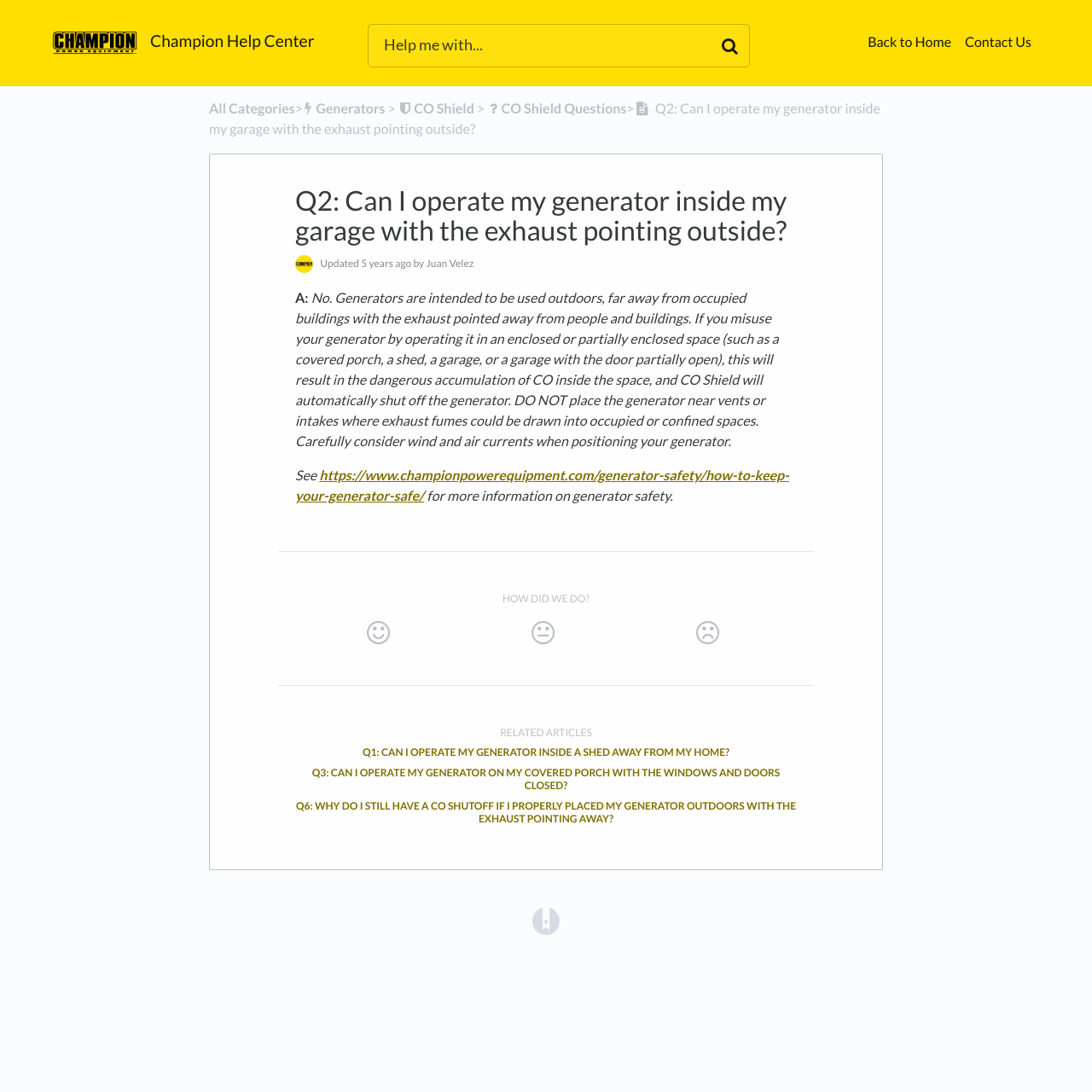Generate a thorough explanation of the webpage's elements.

The webpage is a help center page from Champion Power Equipment, with a focus on generator safety. At the top, there is a navigation bar with links to the "Champion Help Center", "Back to Home", and "Contact Us". Below the navigation bar, there is a search box with a placeholder text "Help me with...". 

To the left of the search box, there are links to "All Categories" and a hierarchical menu with icons, including "Generators" and "CO Shield". The main content of the page is a question-and-answer section, with the question "Q2: Can I operate my generator inside my garage with the exhaust pointing outside?" displayed prominently. 

The answer to the question is a lengthy text that explains the dangers of operating a generator indoors and provides guidelines for safe operation. There is also an image and a timestamp indicating when the answer was updated. 

Below the answer, there is a link to a related article on generator safety. The page also has a section titled "HOW DID WE DO?" with a feedback mechanism, allowing users to rate their experience. 

Further down, there is a section titled "RELATED ARTICLES" with links to three related questions, including "Q1: CAN I OPERATE MY GENERATOR INSIDE A SHED AWAY FROM MY HOME?" and "Q3: CAN I OPERATE MY GENERATOR ON MY COVERED PORCH WITH THE WINDOWS AND DOORS CLOSED?". 

At the very bottom of the page, there is a link to "Powered by HelpDocs" with an accompanying image.